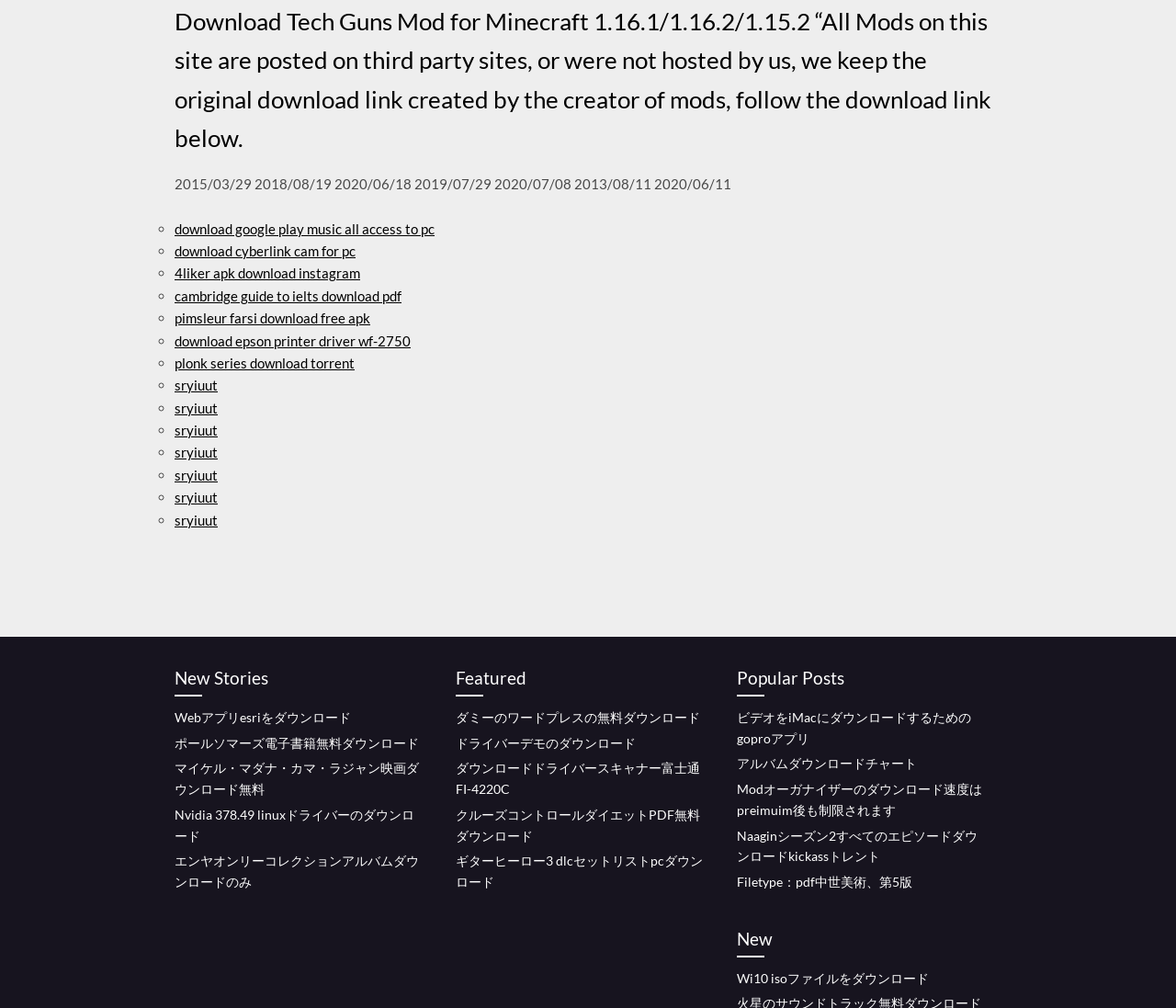Please identify the bounding box coordinates of the element's region that I should click in order to complete the following instruction: "Search for something". The bounding box coordinates consist of four float numbers between 0 and 1, i.e., [left, top, right, bottom].

None